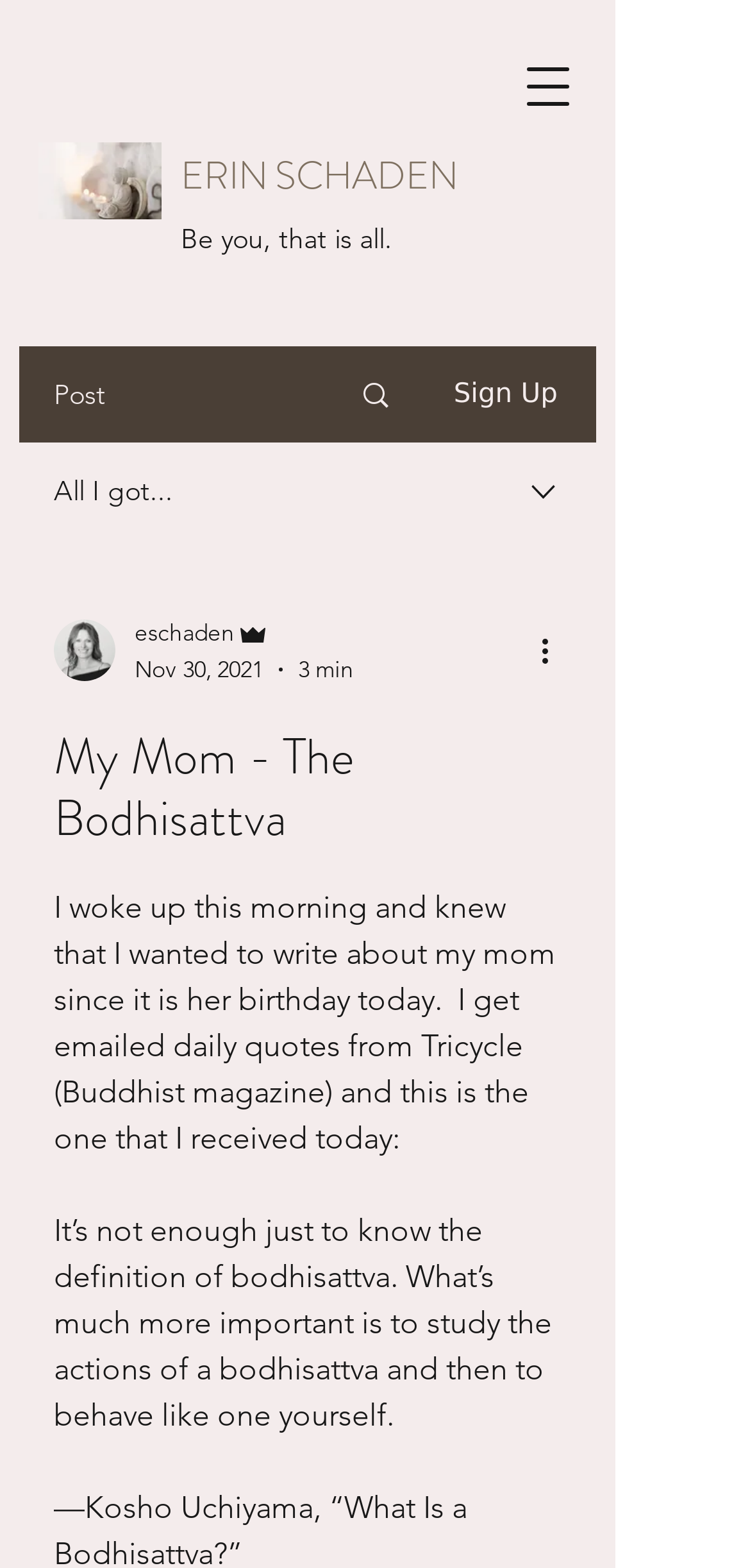Write an elaborate caption that captures the essence of the webpage.

This webpage is a personal blog post dedicated to the author's mother on her birthday. At the top left, there is a Buddha statue image with a link, accompanied by a quote "Be you, that is all." from a Buddhist magazine. Below this, there is a navigation menu button on the top right, which when opened, reveals a menu with options like "Post", "Sign Up", and more.

On the left side, there is a profile section with the author's name "ERIN SCHADEN" and a writer's picture. Below this, there is a combobox with the author's name, role as "Admin", and a timestamp "Nov 30, 2021". There is also a "More actions" button with an image.

The main content of the webpage is a blog post titled "My Mom - The Bodhisattva". The post starts with a personal anecdote about the author wanting to write about their mom on her birthday, and how they receive daily quotes from a Buddhist magazine. The quote received that day is about the importance of studying and behaving like a bodhisattva. The post continues with a longer passage about the actions of a bodhisattva.

Throughout the webpage, there are several images, including the Buddha statue, the writer's picture, and some icons for the navigation menu and buttons. The overall layout is organized, with clear headings and concise text.